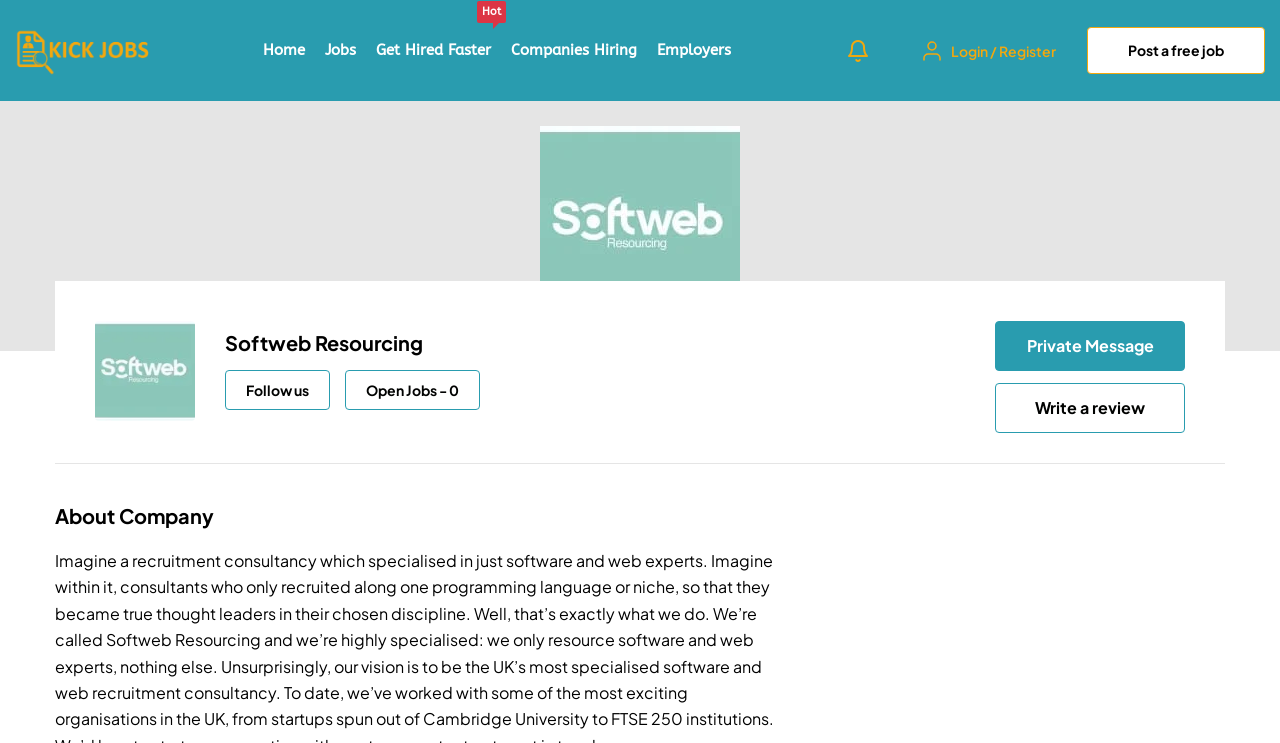Given the element description: "Jobs", predict the bounding box coordinates of this UI element. The coordinates must be four float numbers between 0 and 1, given as [left, top, right, bottom].

[0.254, 0.015, 0.278, 0.121]